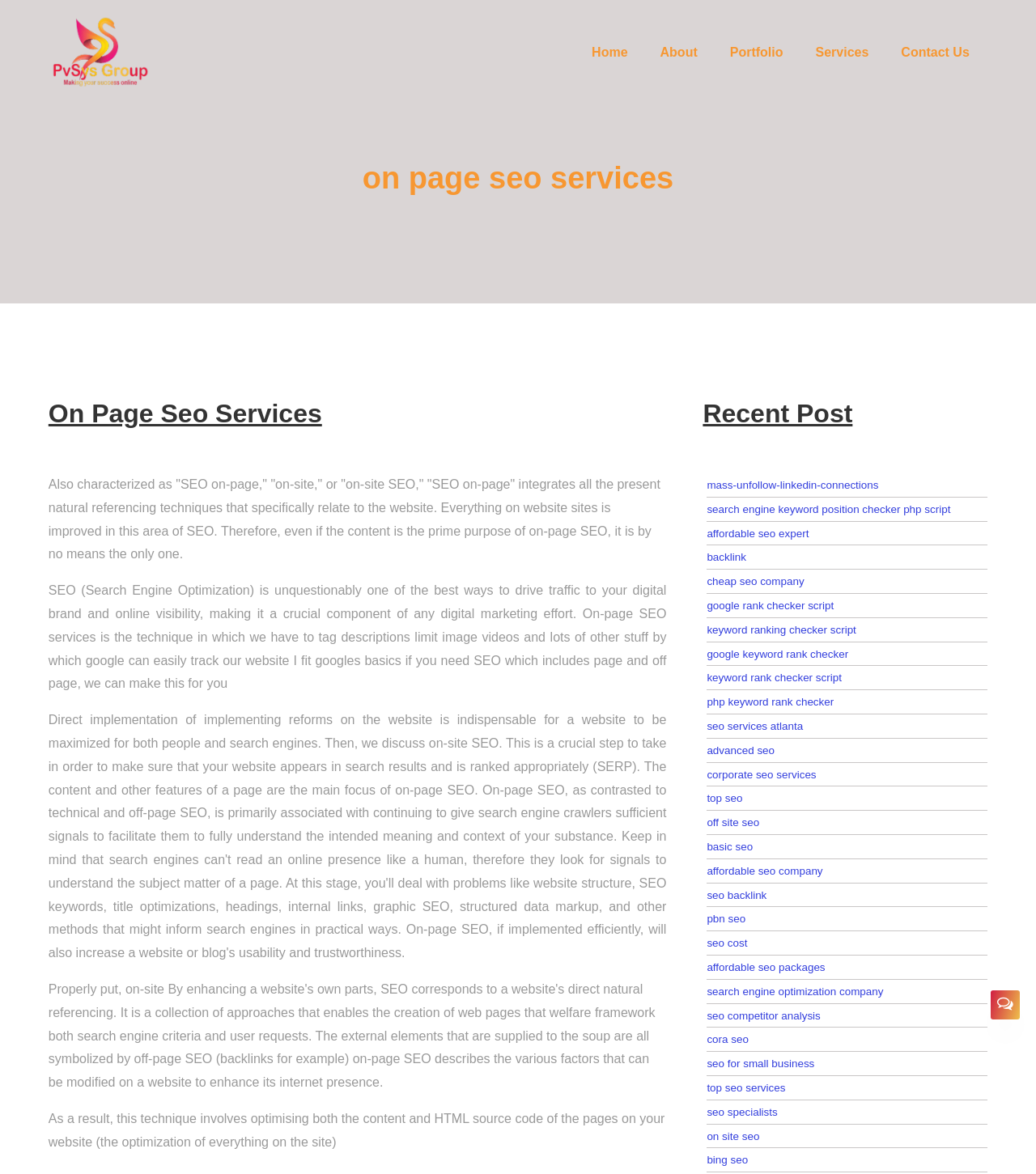Find the bounding box of the UI element described as: "Influencer Management". The bounding box coordinates should be given as four float values between 0 and 1, i.e., [left, top, right, bottom].

None